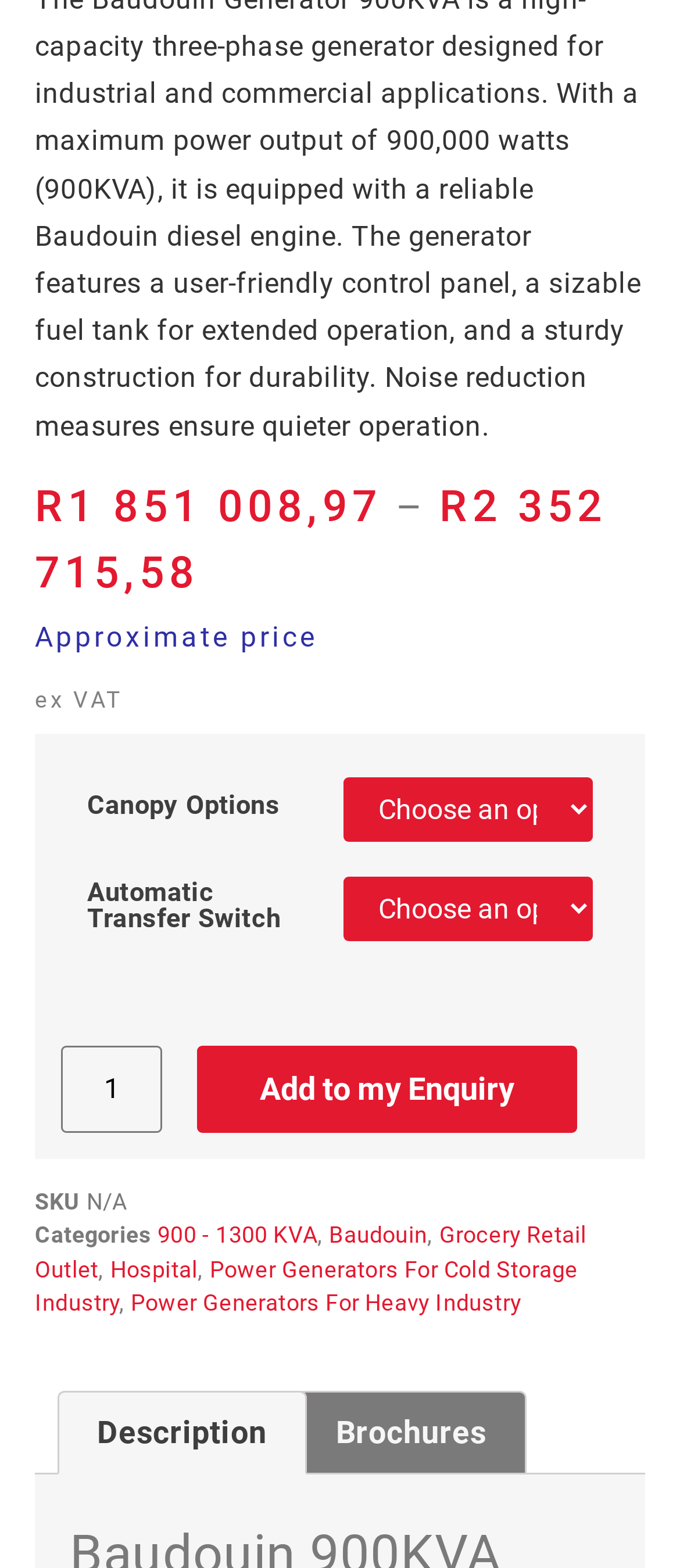Based on the image, provide a detailed and complete answer to the question: 
What are the categories of the product?

The categories of the product can be found in the links below the 'Categories' text, which are '900 - 1300 KVA', 'Baudouin', 'Grocery Retail Outlet', 'Hospital', 'Power Generators For Cold Storage Industry', and 'Power Generators For Heavy Industry'.